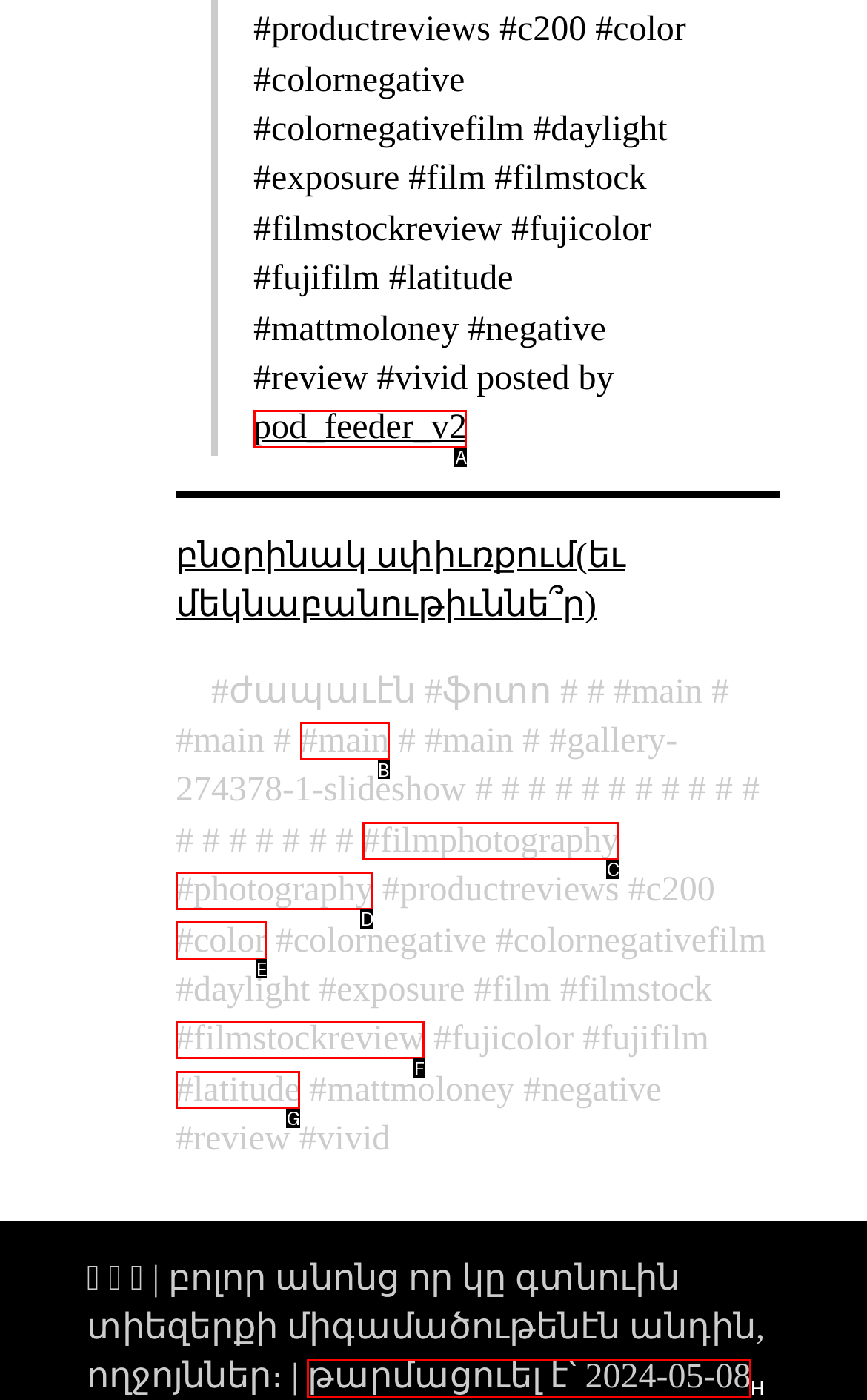Point out which UI element to click to complete this task: Check the latest update date
Answer with the letter corresponding to the right option from the available choices.

H